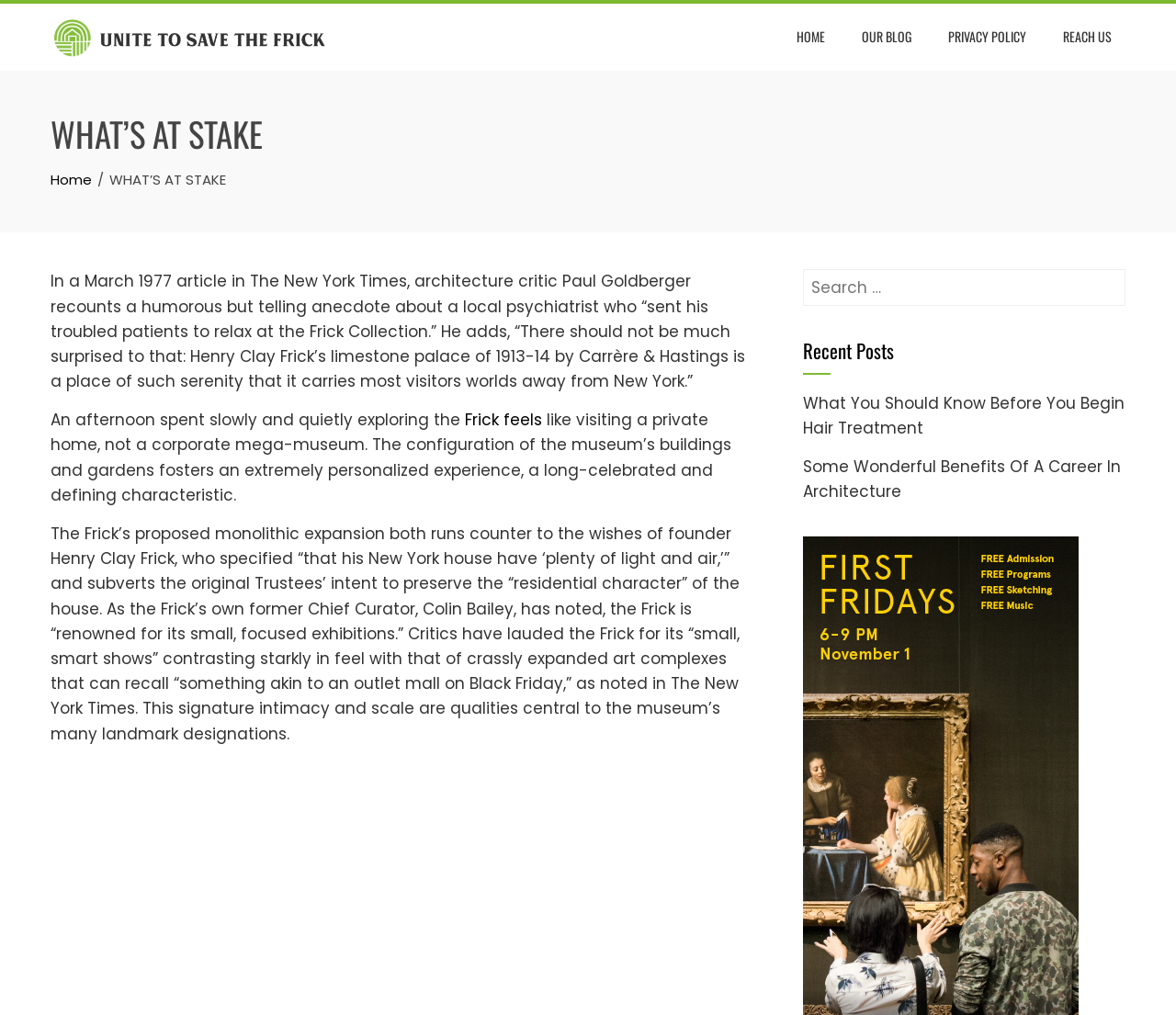What is the principal heading displayed on the webpage?

WHAT’S AT STAKE